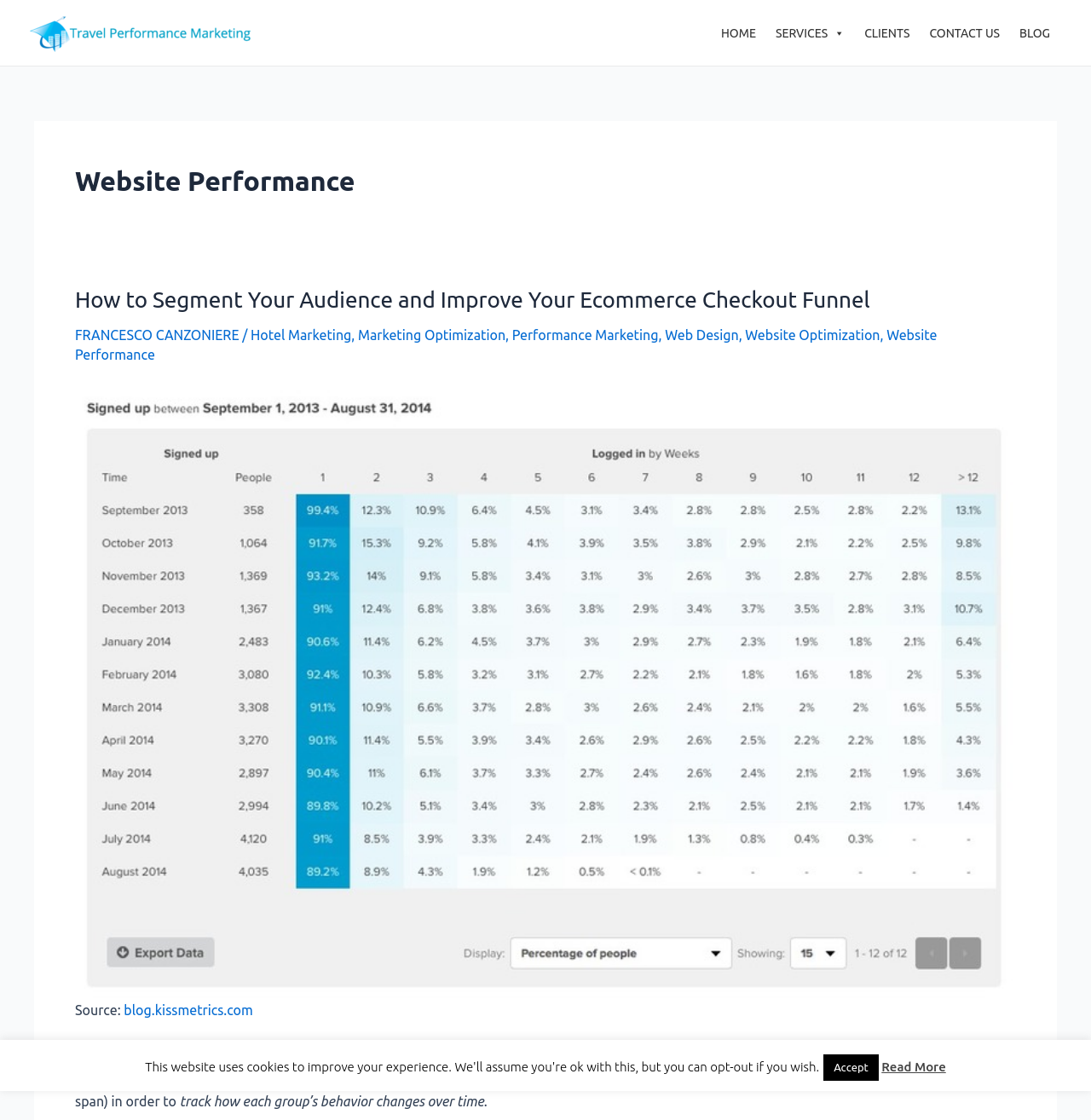Locate the bounding box coordinates of the UI element described by: "Accept". Provide the coordinates as four float numbers between 0 and 1, formatted as [left, top, right, bottom].

[0.755, 0.941, 0.805, 0.965]